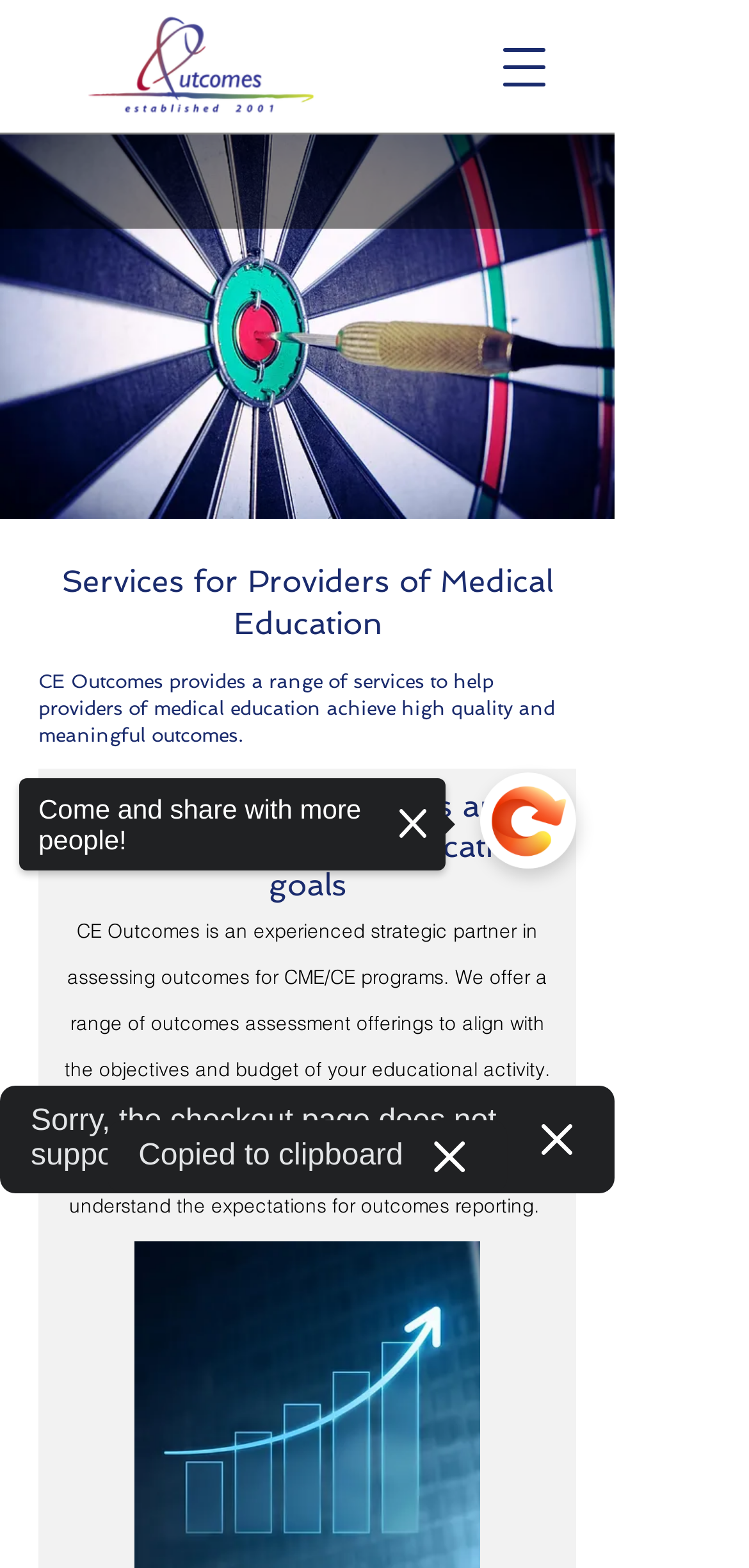Provide the bounding box for the UI element matching this description: "aria-label="Open navigation menu"".

[0.633, 0.012, 0.764, 0.072]